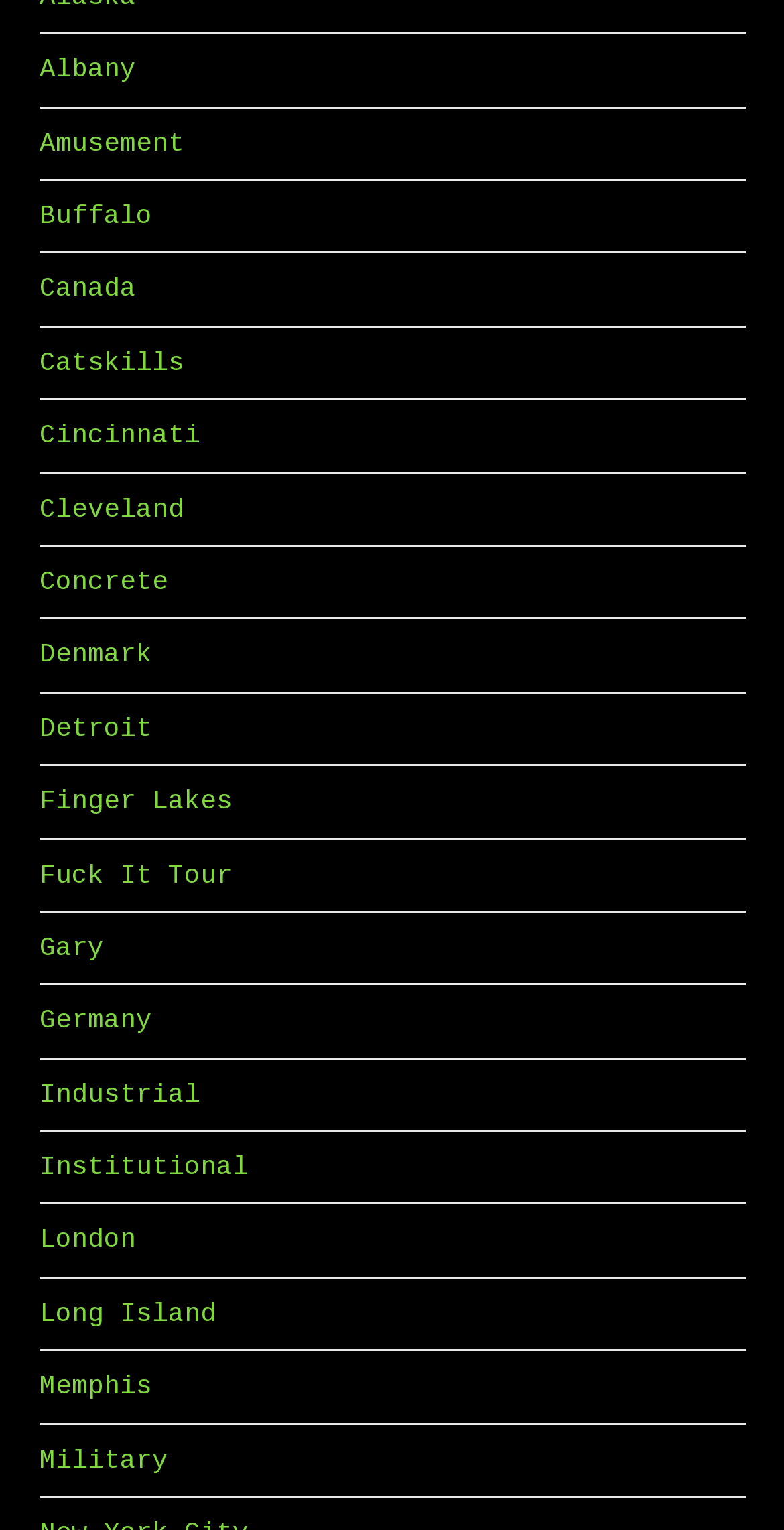Determine the bounding box coordinates of the clickable element to achieve the following action: 'click on Albany'. Provide the coordinates as four float values between 0 and 1, formatted as [left, top, right, bottom].

[0.05, 0.036, 0.173, 0.055]